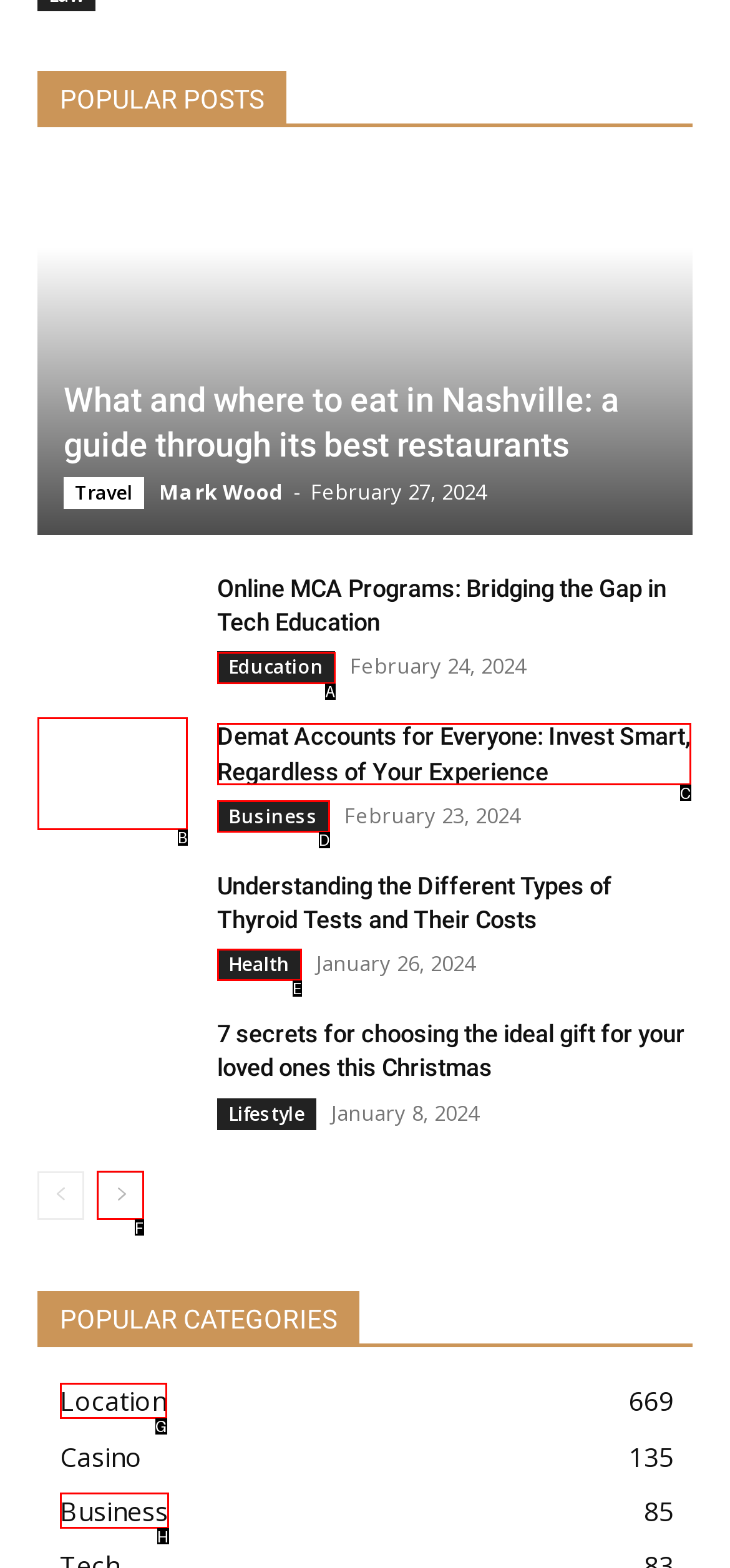Identify the letter of the UI element needed to carry out the task: Go to the next page
Reply with the letter of the chosen option.

F